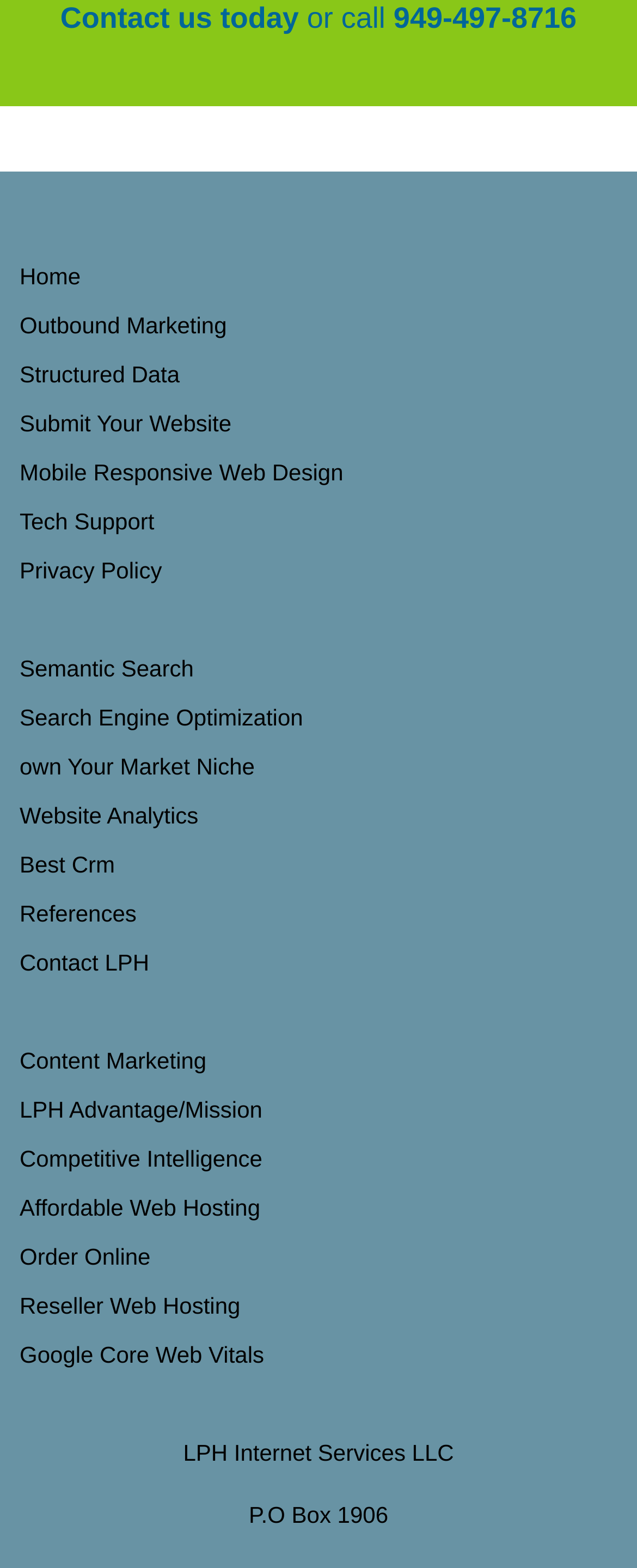Pinpoint the bounding box coordinates of the element to be clicked to execute the instruction: "View References".

[0.031, 0.568, 0.969, 0.599]